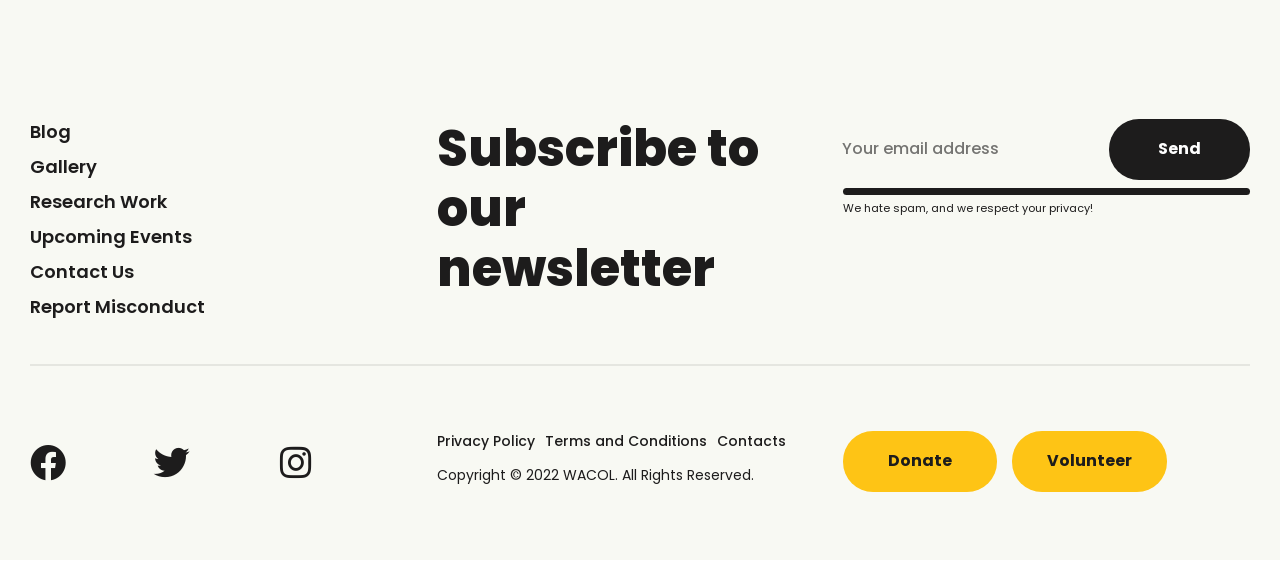Please find the bounding box coordinates for the clickable element needed to perform this instruction: "Donate to WACOL".

[0.659, 0.744, 0.779, 0.849]